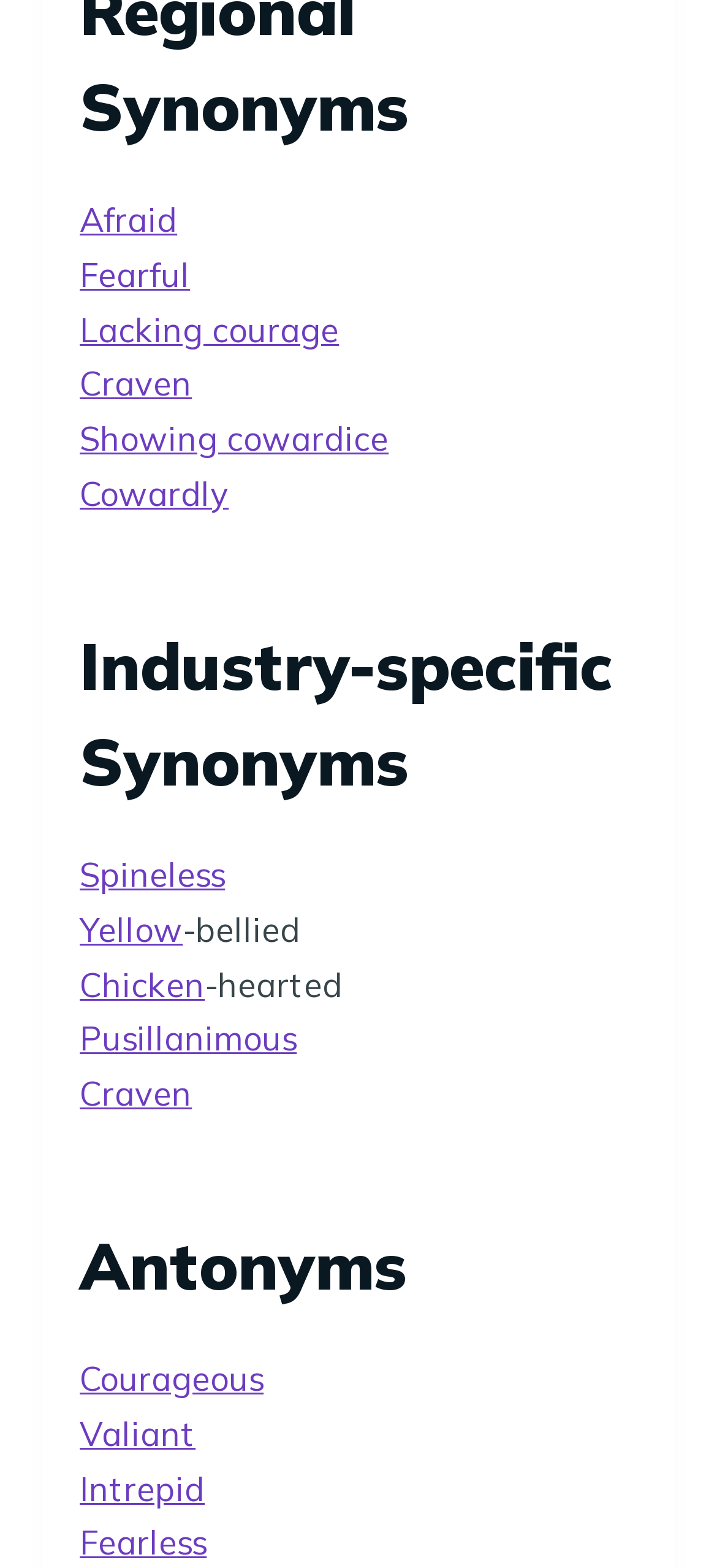Pinpoint the bounding box coordinates of the area that must be clicked to complete this instruction: "visit 'Fearless'".

[0.111, 0.971, 0.288, 0.998]